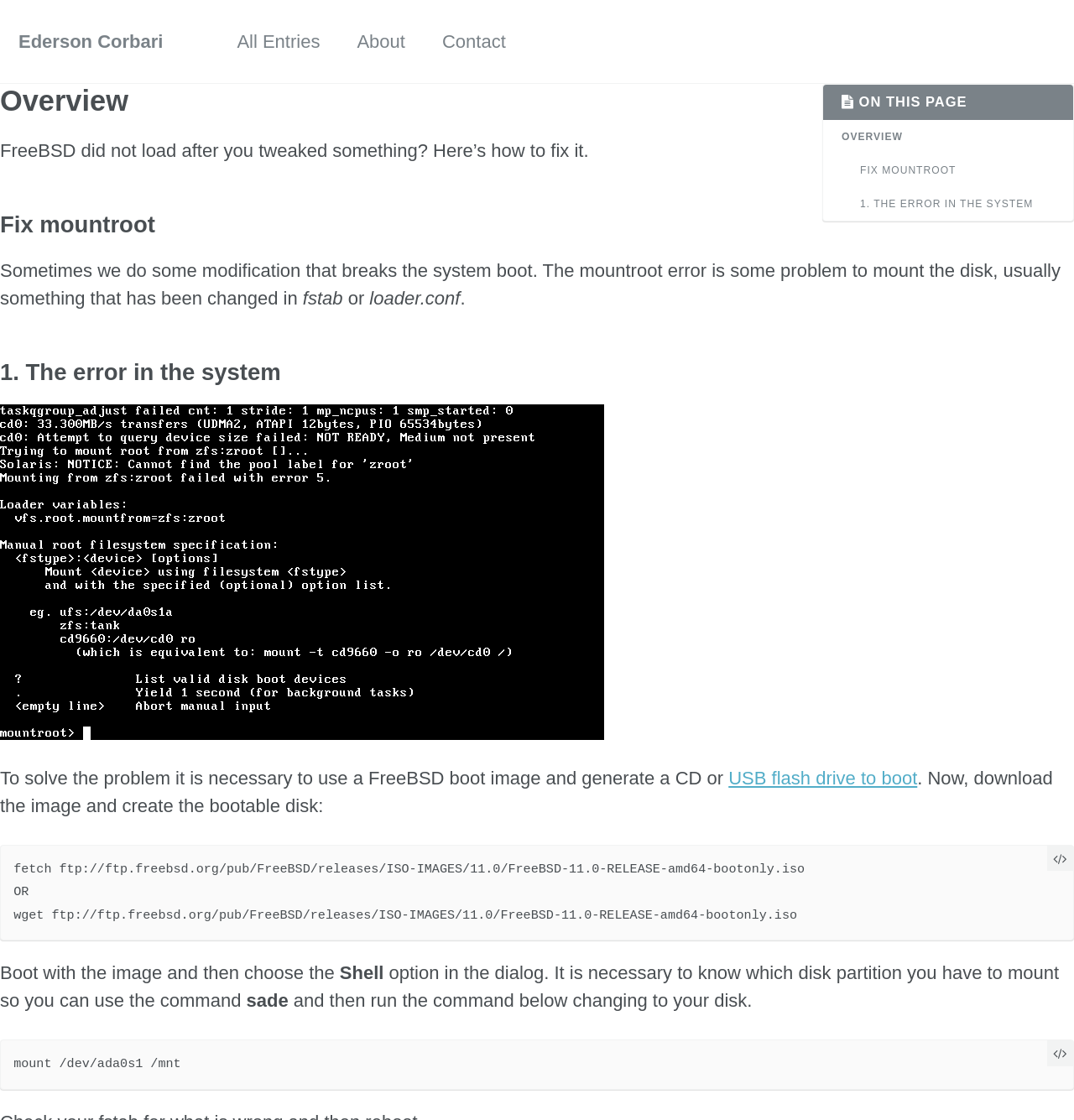Please identify the bounding box coordinates of the clickable region that I should interact with to perform the following instruction: "Click the 'About Us' link". The coordinates should be expressed as four float numbers between 0 and 1, i.e., [left, top, right, bottom].

None